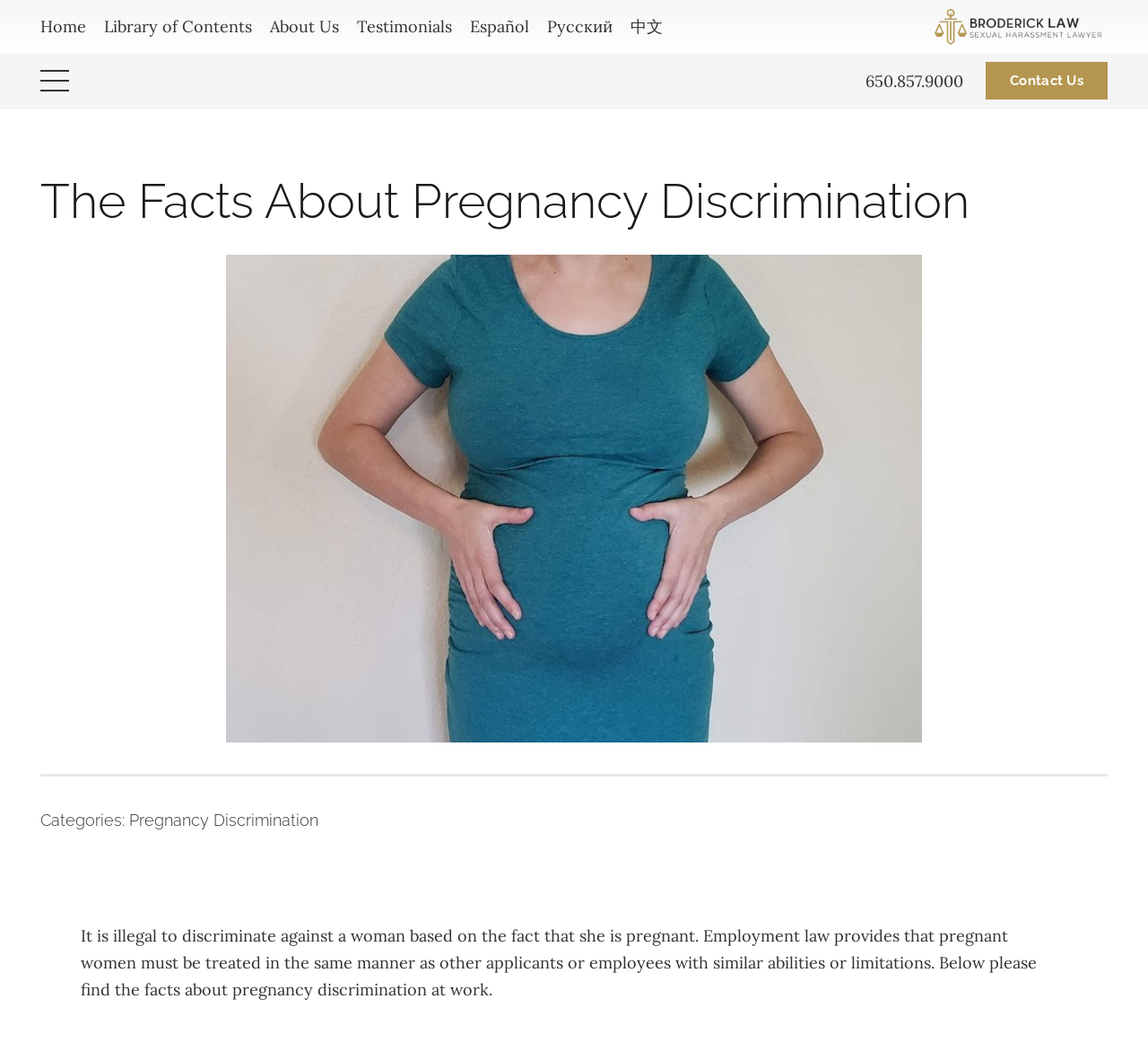Using details from the image, please answer the following question comprehensively:
What is the main topic of this webpage?

The main topic of this webpage is pregnancy discrimination, which is evident from the heading 'The Facts About Pregnancy Discrimination' and the text that follows, explaining the facts about pregnancy discrimination at work.